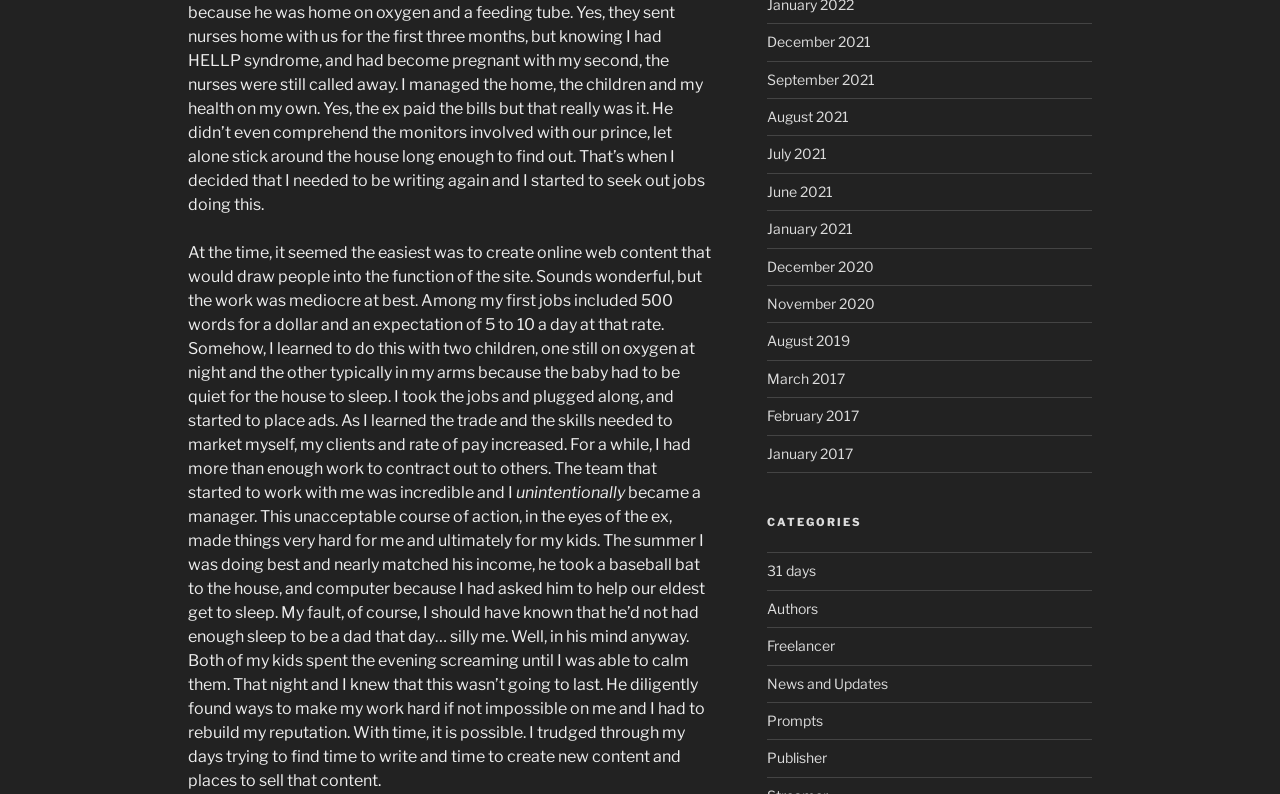Please find the bounding box coordinates of the element that needs to be clicked to perform the following instruction: "Check news and updates". The bounding box coordinates should be four float numbers between 0 and 1, represented as [left, top, right, bottom].

[0.599, 0.85, 0.693, 0.871]